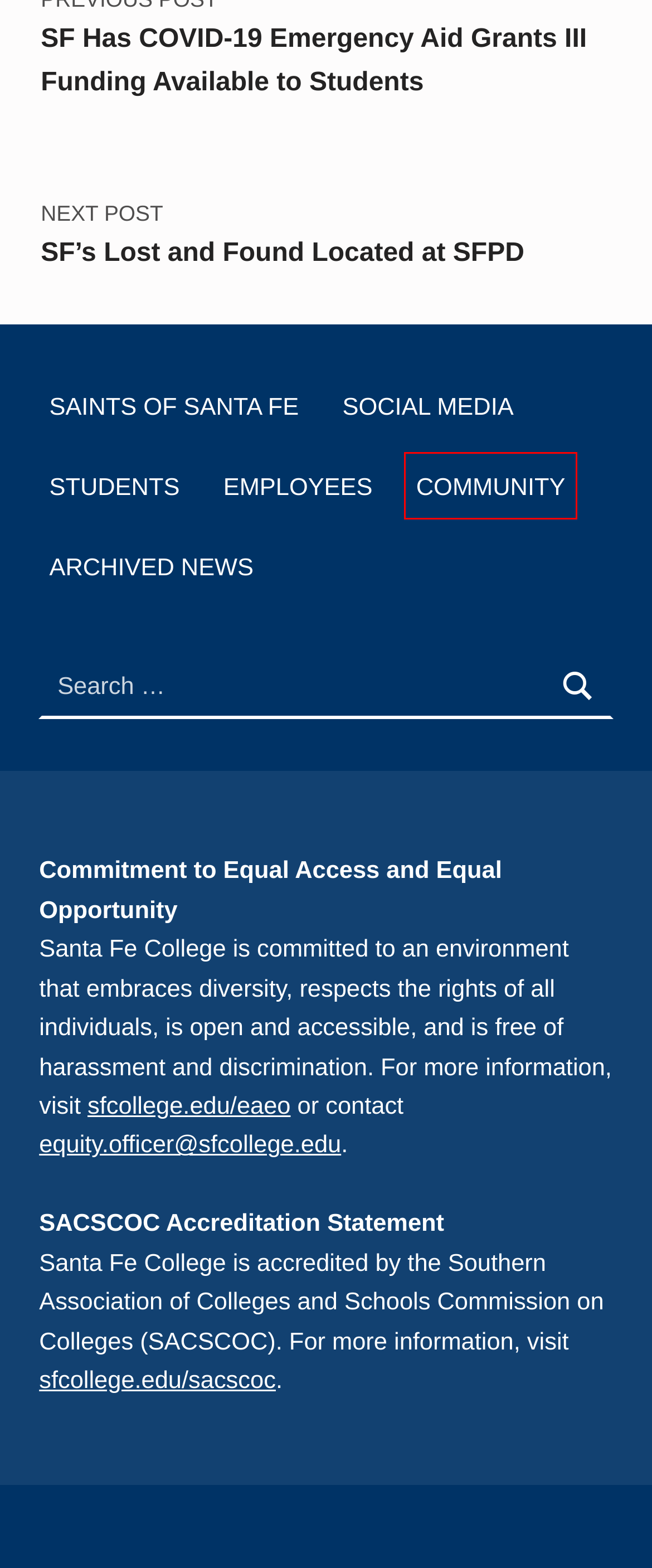Analyze the webpage screenshot with a red bounding box highlighting a UI element. Select the description that best matches the new webpage after clicking the highlighted element. Here are the options:
A. Saints of Santa Fe
B. Events from June 27 – May 22
C. Featured
D. Santa Fe College, Gainesville, Florida - Home
E. Community
F. SF’s Lost and Found Located at SFPD
G. Employees
H. All News

E